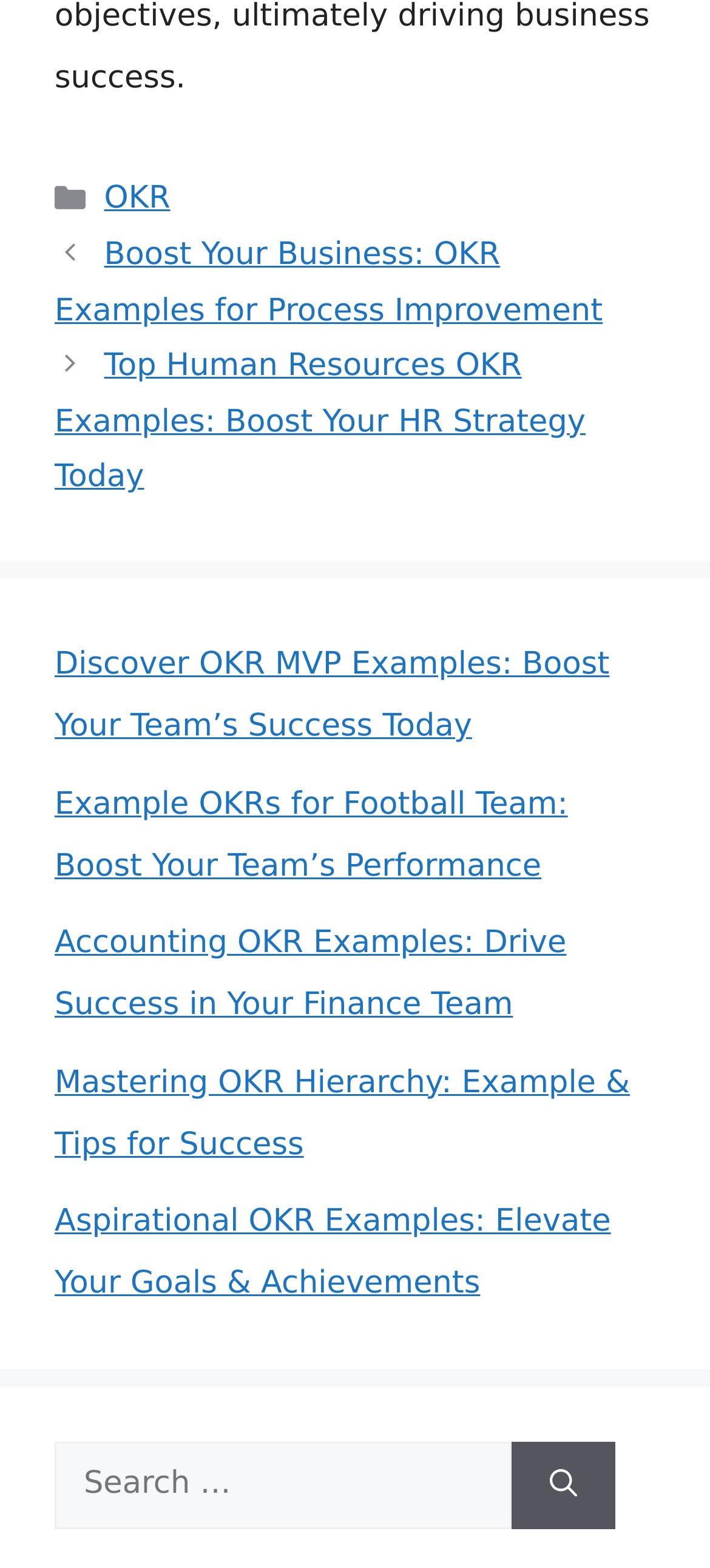Identify the bounding box coordinates for the element that needs to be clicked to fulfill this instruction: "View OKR examples for process improvement". Provide the coordinates in the format of four float numbers between 0 and 1: [left, top, right, bottom].

[0.077, 0.151, 0.849, 0.21]